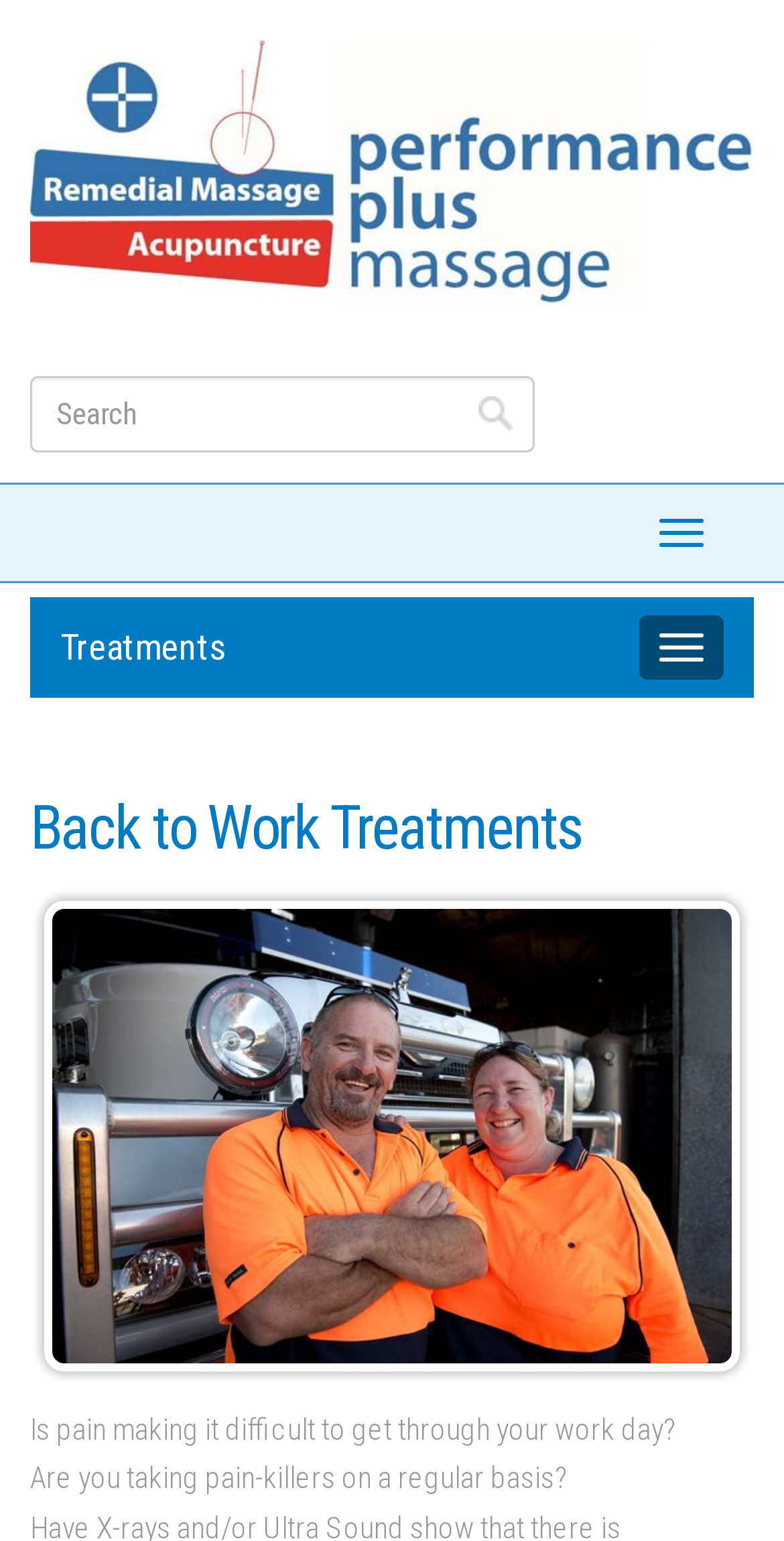What is the user prompted to do in the search bar?
Look at the image and respond with a single word or a short phrase.

Search